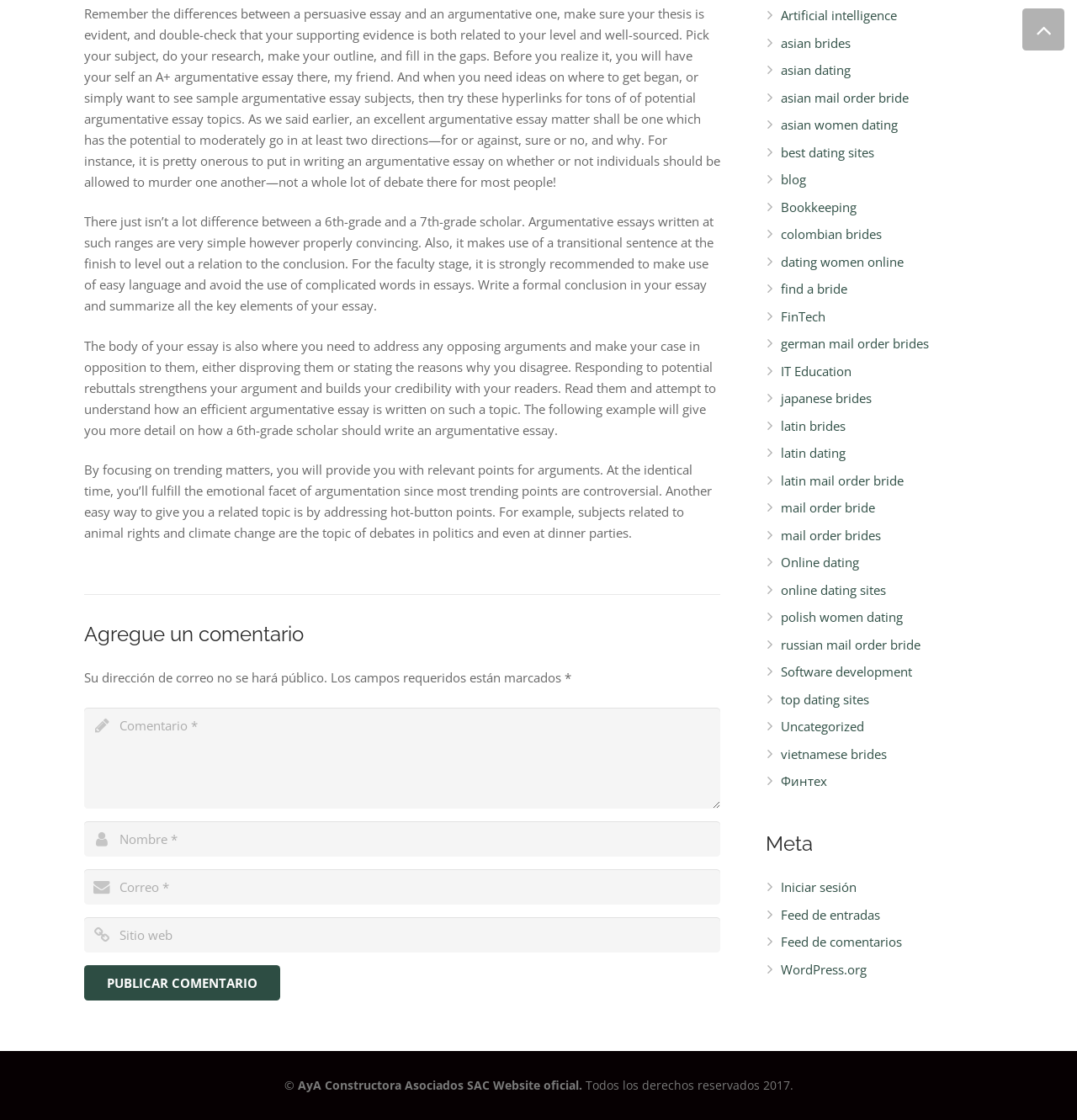Highlight the bounding box coordinates of the region I should click on to meet the following instruction: "Click the 'Iniciar sesión' link".

[0.725, 0.785, 0.795, 0.8]